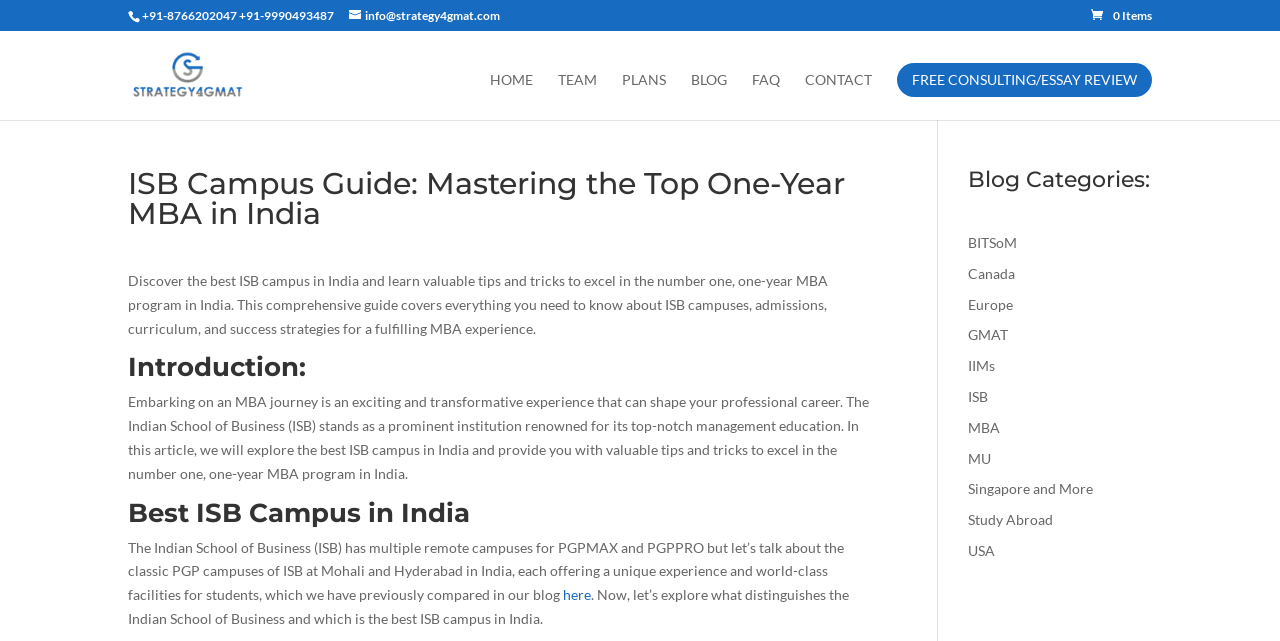Pinpoint the bounding box coordinates of the element to be clicked to execute the instruction: "Go to the home page".

[0.383, 0.114, 0.416, 0.187]